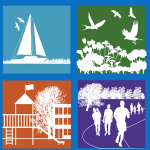Answer the following query with a single word or phrase:
What is represented by the birds in flight?

Local biodiversity